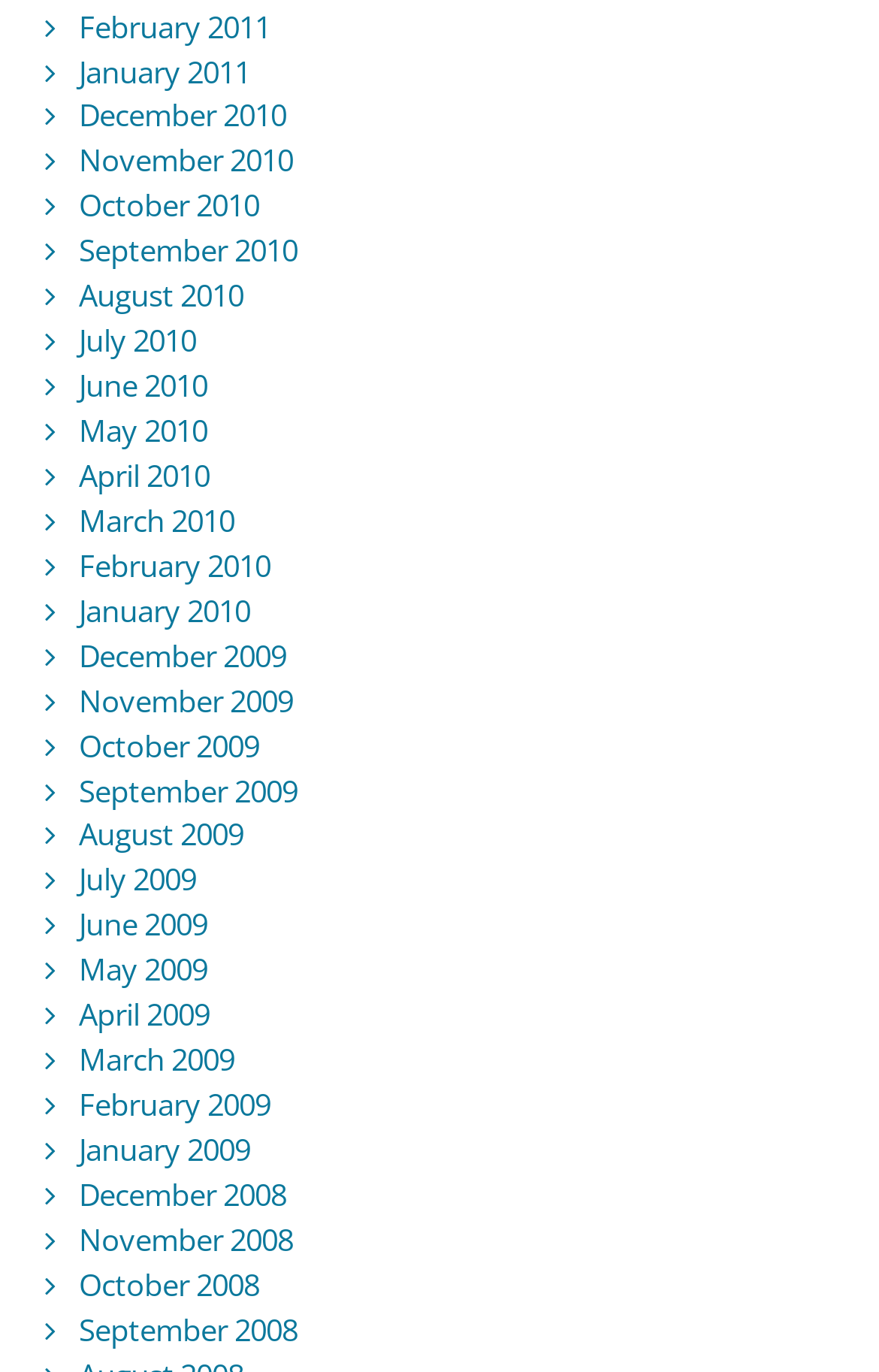Could you find the bounding box coordinates of the clickable area to complete this instruction: "go to January 2010"?

[0.09, 0.43, 0.284, 0.46]